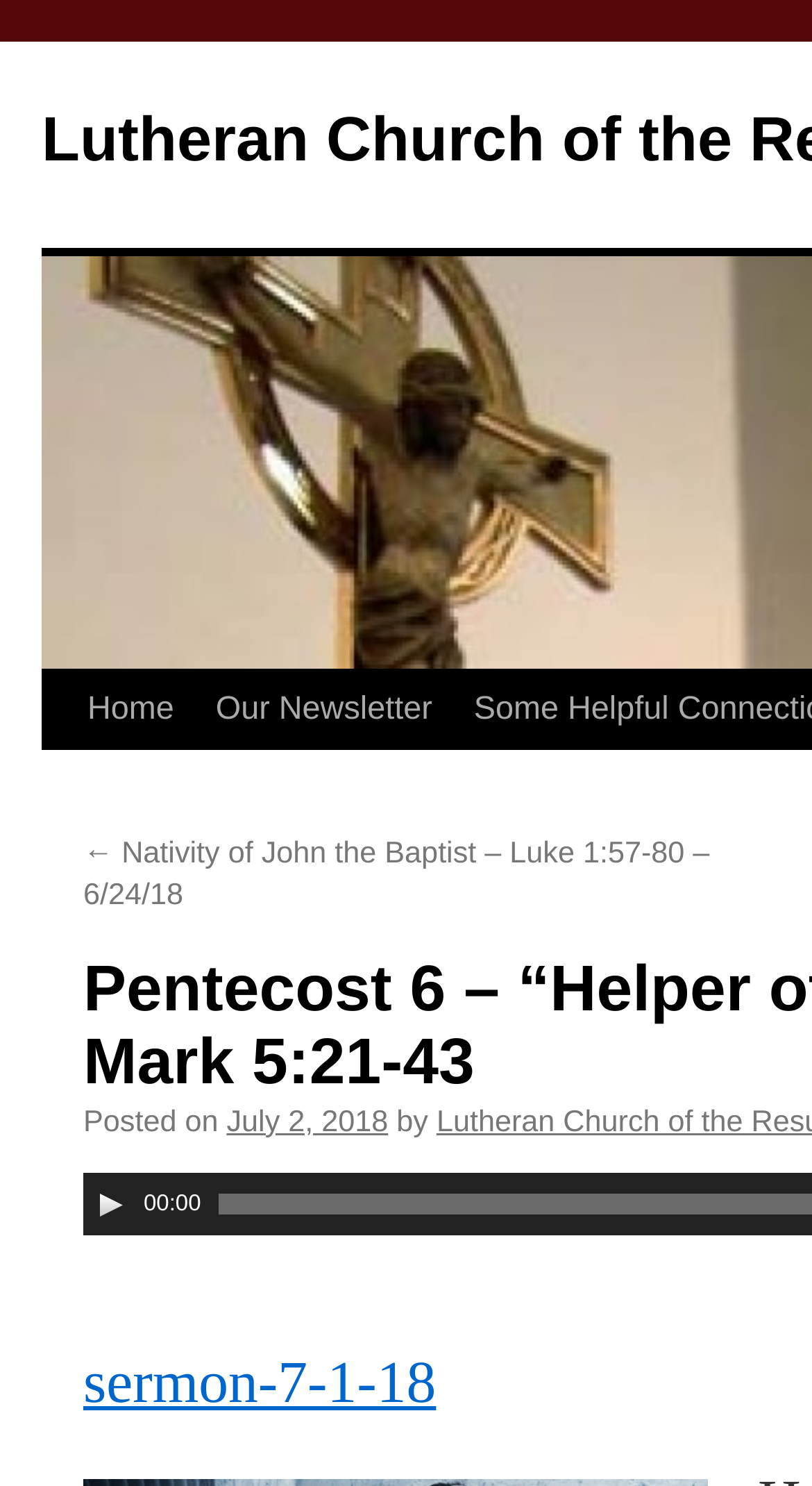Determine the bounding box of the UI element mentioned here: "aria-label="Play" title="Play"". The coordinates must be in the format [left, top, right, bottom] with values ranging from 0 to 1.

[0.115, 0.852, 0.156, 0.874]